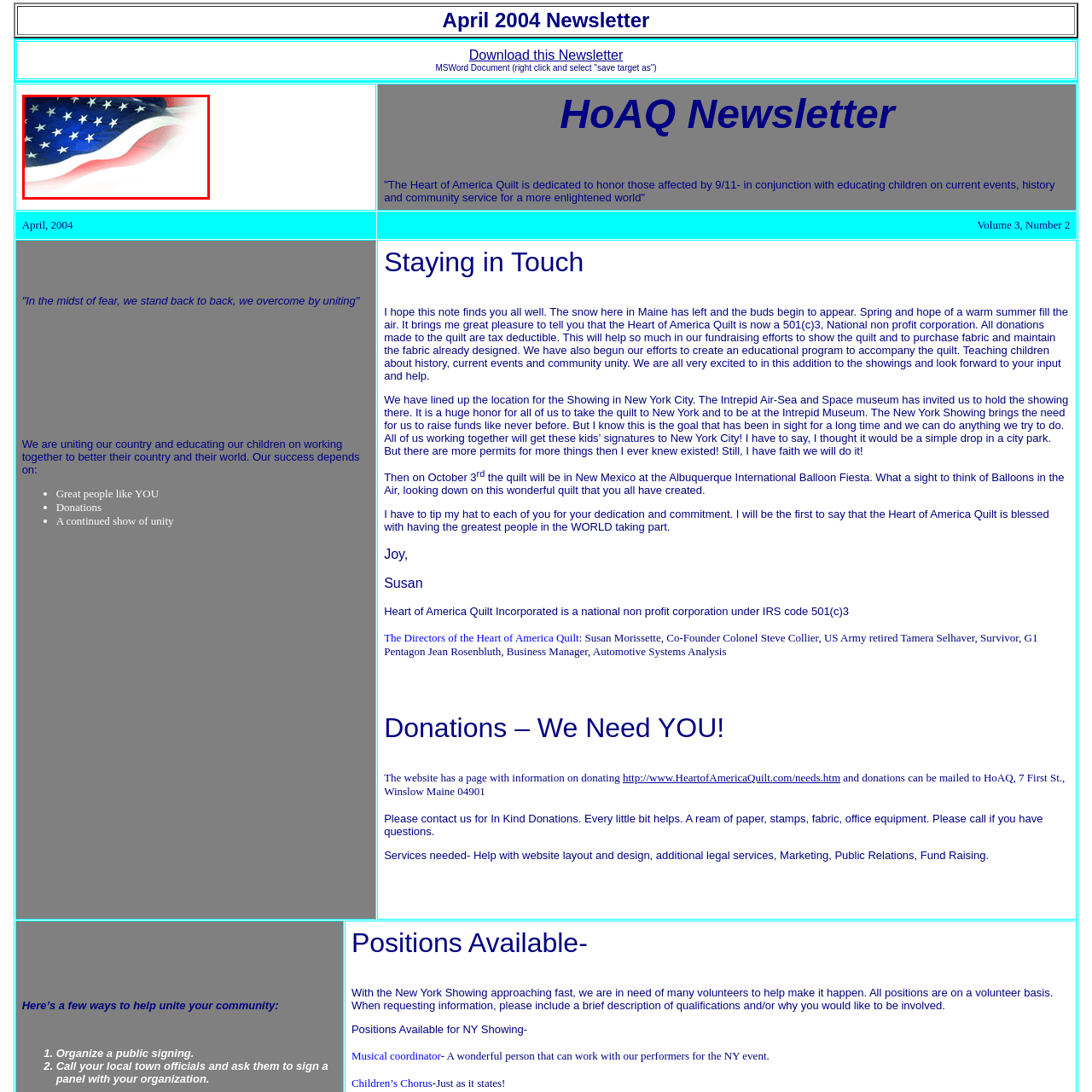Refer to the image enclosed in the red bounding box, then answer the following question in a single word or phrase: What does the flag symbolize?

Hope, resilience, and unity